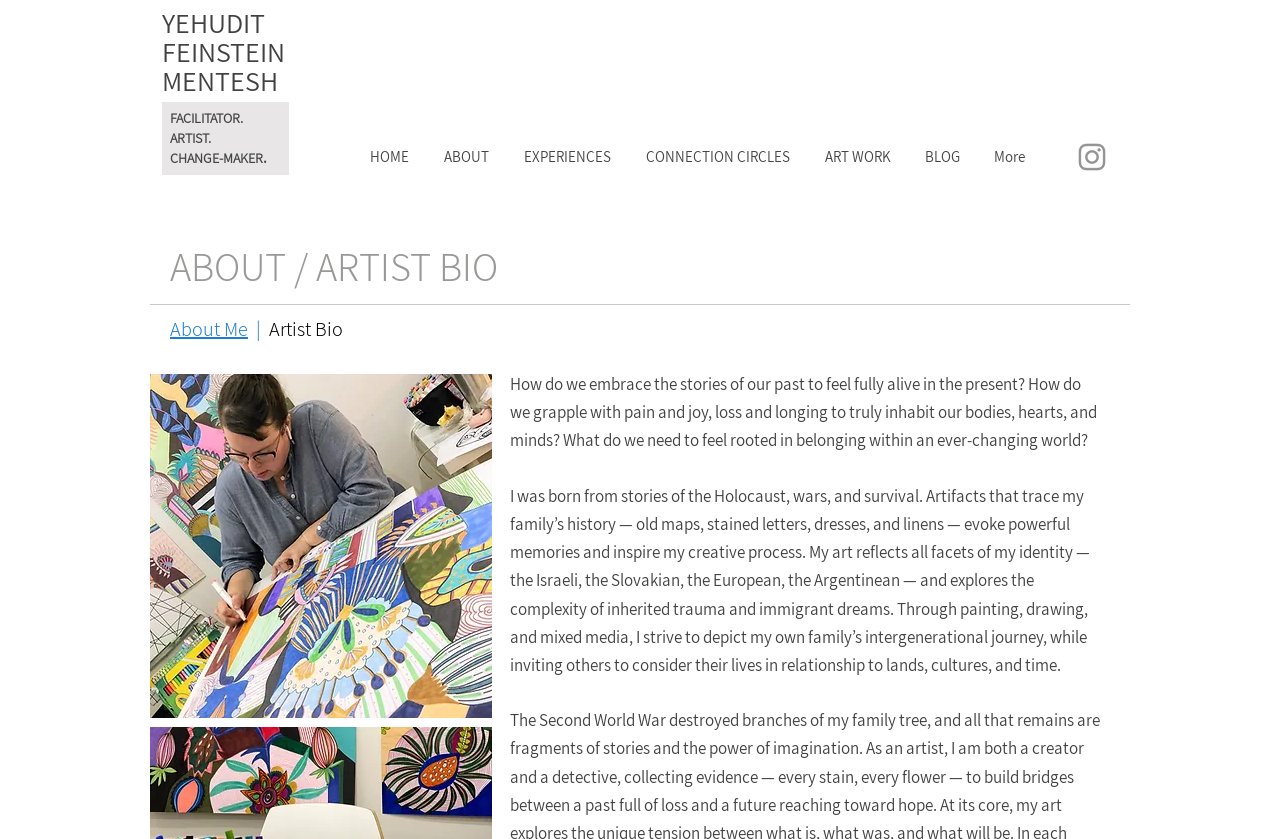Use the information in the screenshot to answer the question comprehensively: What is the theme of Yehudit Feinstein's art?

Based on the webpage, Yehudit Feinstein's art reflects her family's history and identity, including her Israeli, Slovakian, European, and Argentinean roots, and explores the complexity of inherited trauma and immigrant dreams.